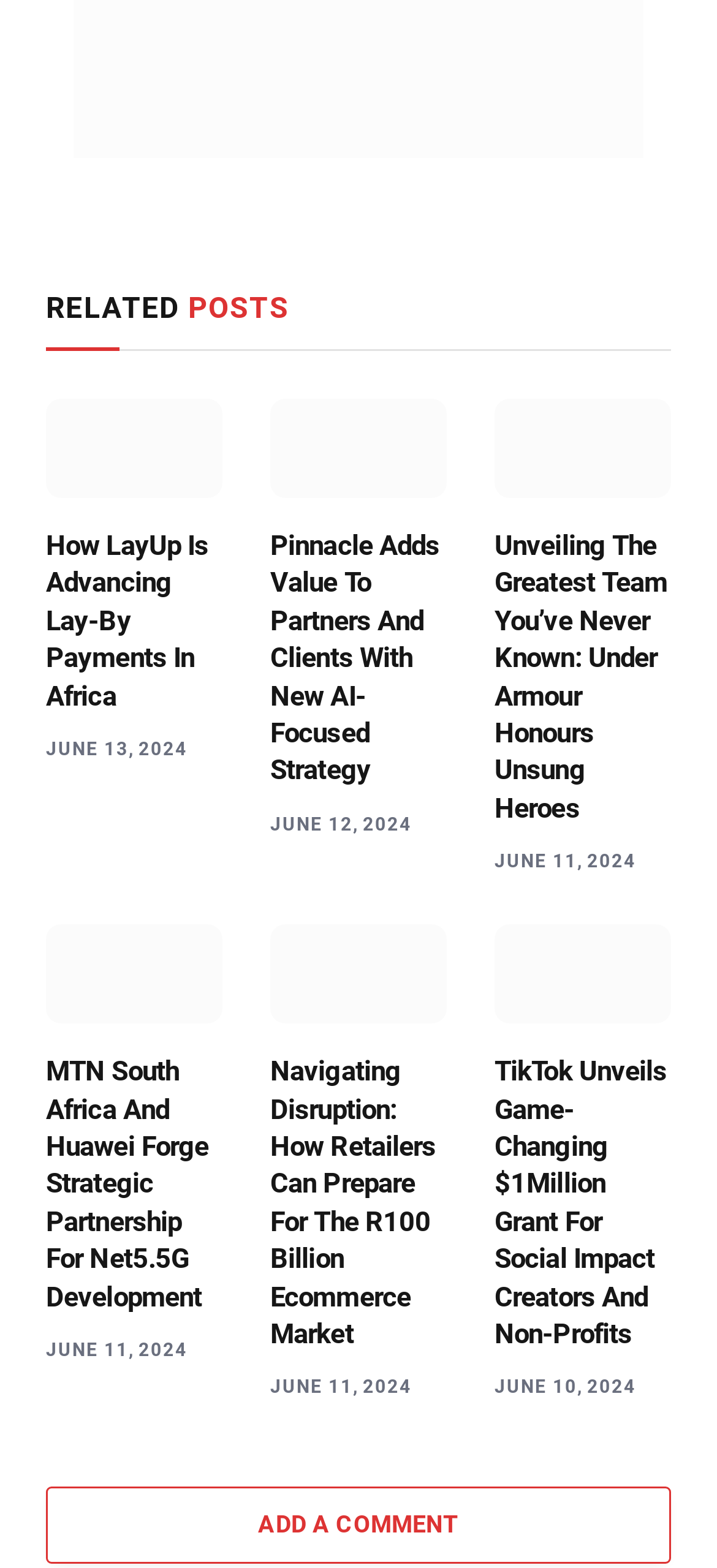Please answer the following question using a single word or phrase: 
What is the title of the first article?

How LayUp Is Advancing Lay-By Payments In Africa